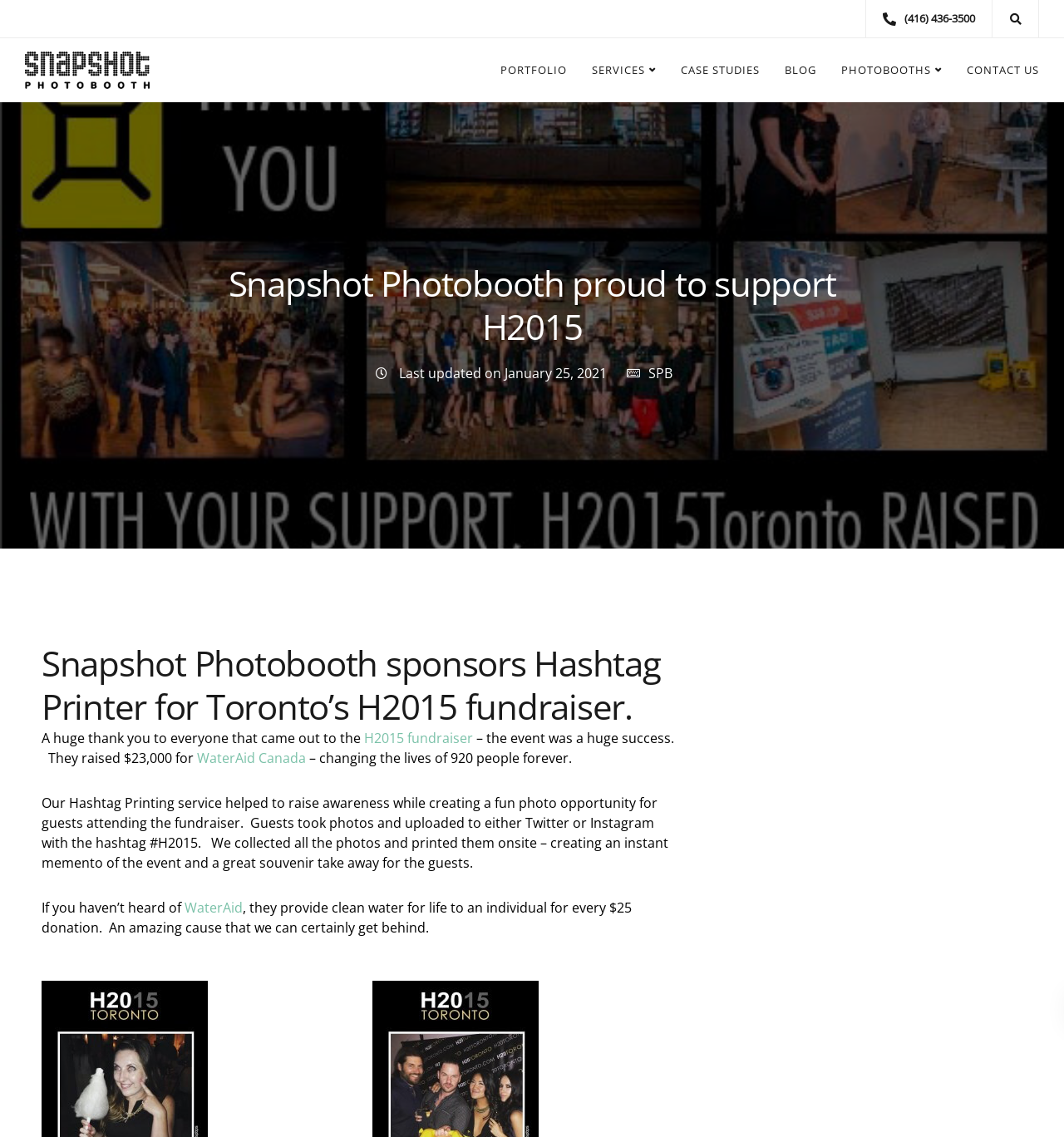Refer to the image and answer the question with as much detail as possible: What type of photo booth rental services does Snapshot Photobooth offer?

I found the information in the section 'PHOTO BOOTH RENTAL SERVICES'. The section lists various types of photo booth rental services offered by Snapshot Photobooth, including Corporate, Wedding, Hollywood Glam, and more.